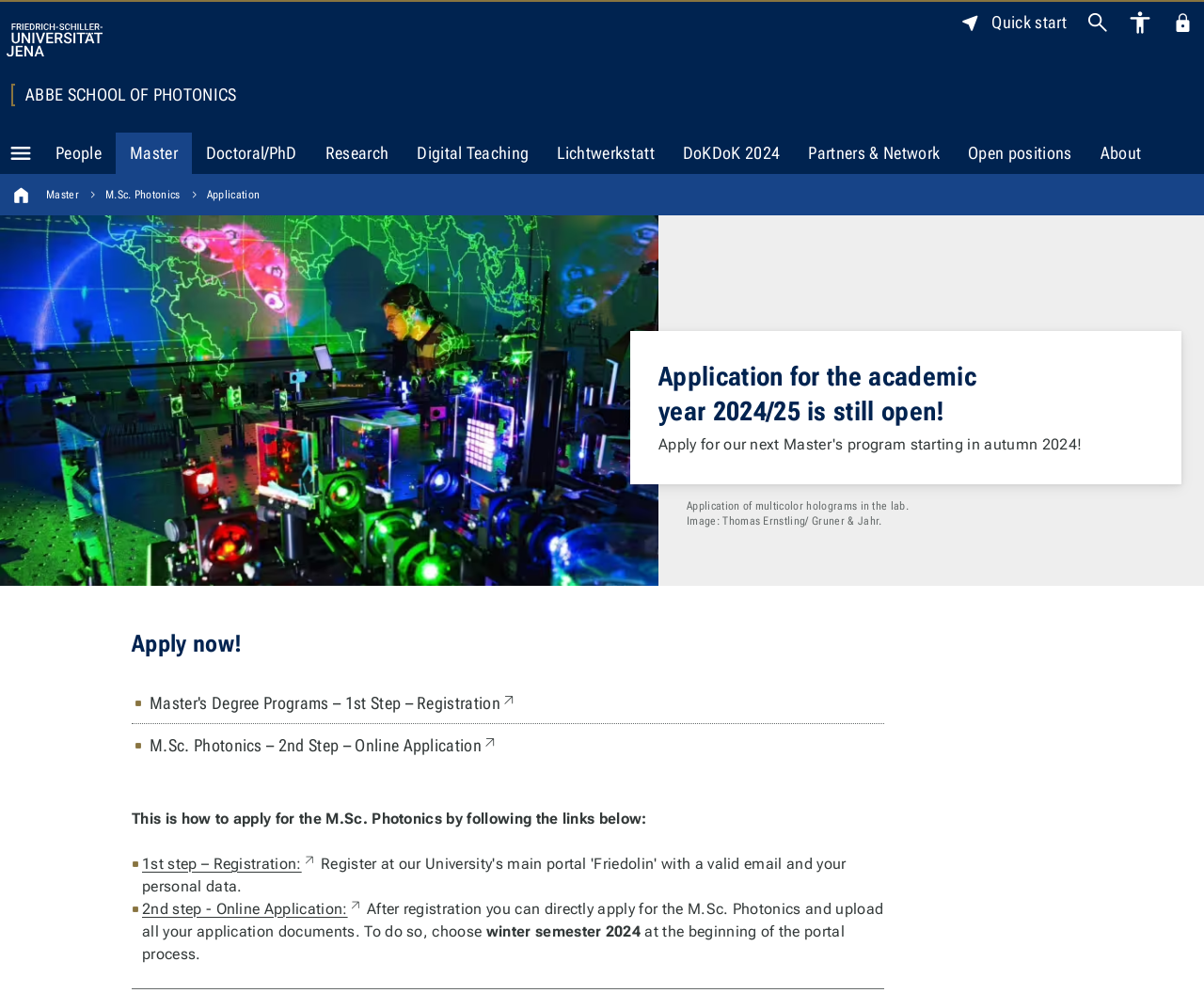Determine the bounding box coordinates of the element that should be clicked to execute the following command: "Go to the main page of University of Jena".

[0.005, 0.024, 0.085, 0.057]